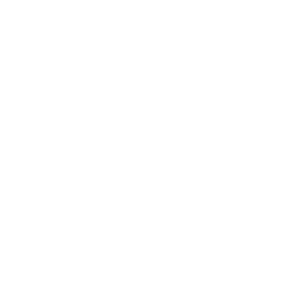Paint a vivid picture with your description of the image.

The image features the "Wholesale Discount Stack Crane - Two Way Multi Shuttle System" from INFORM, showcasing a modern and efficient storage solution designed for streamlined warehouse operations. This system allows for two-way shuttling of goods, enhancing productivity in inventory management. Accompanying the image is a detailed description that informs potential customers about its applications and advantages. The design emphasizes versatility and efficiency, making it an essential asset for businesses looking to optimize their storage capabilities.